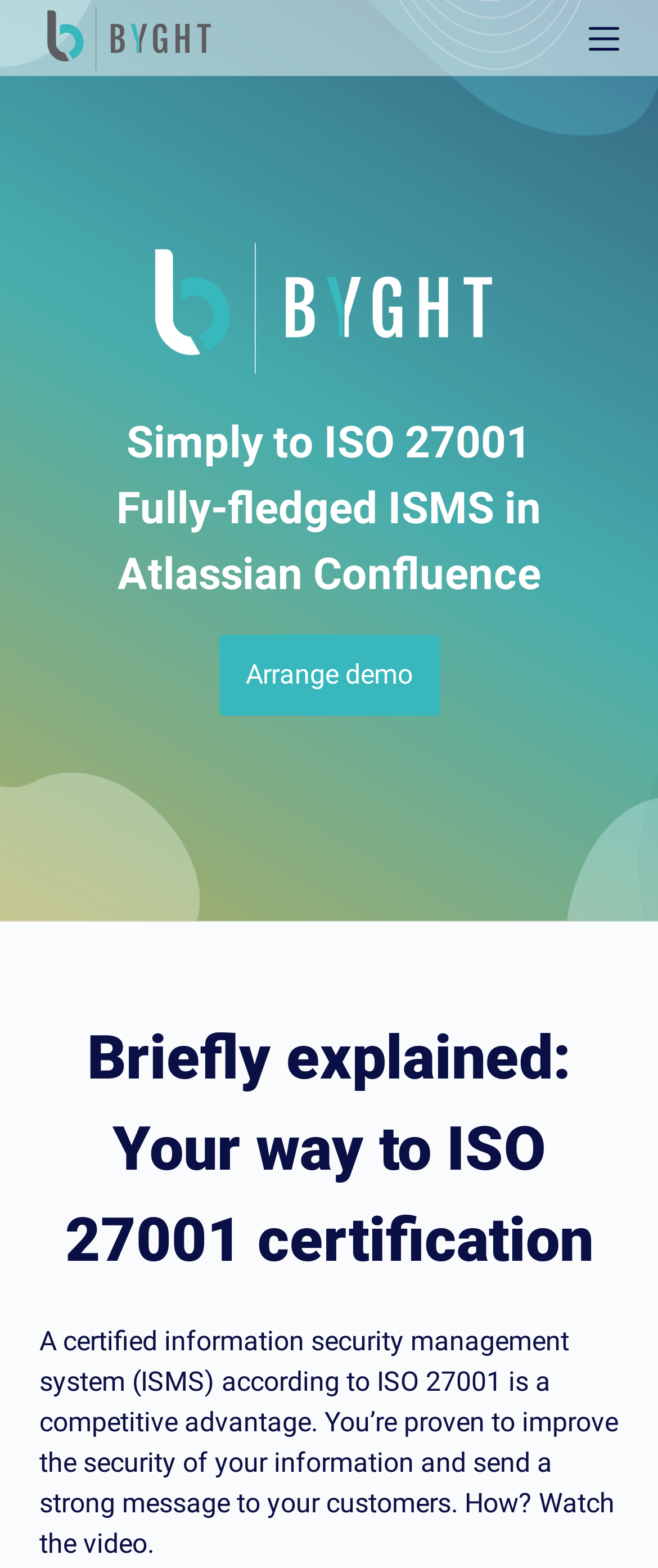Find the bounding box of the UI element described as: "Menu". The bounding box coordinates should be given as four float values between 0 and 1, i.e., [left, top, right, bottom].

[0.894, 0.015, 0.94, 0.034]